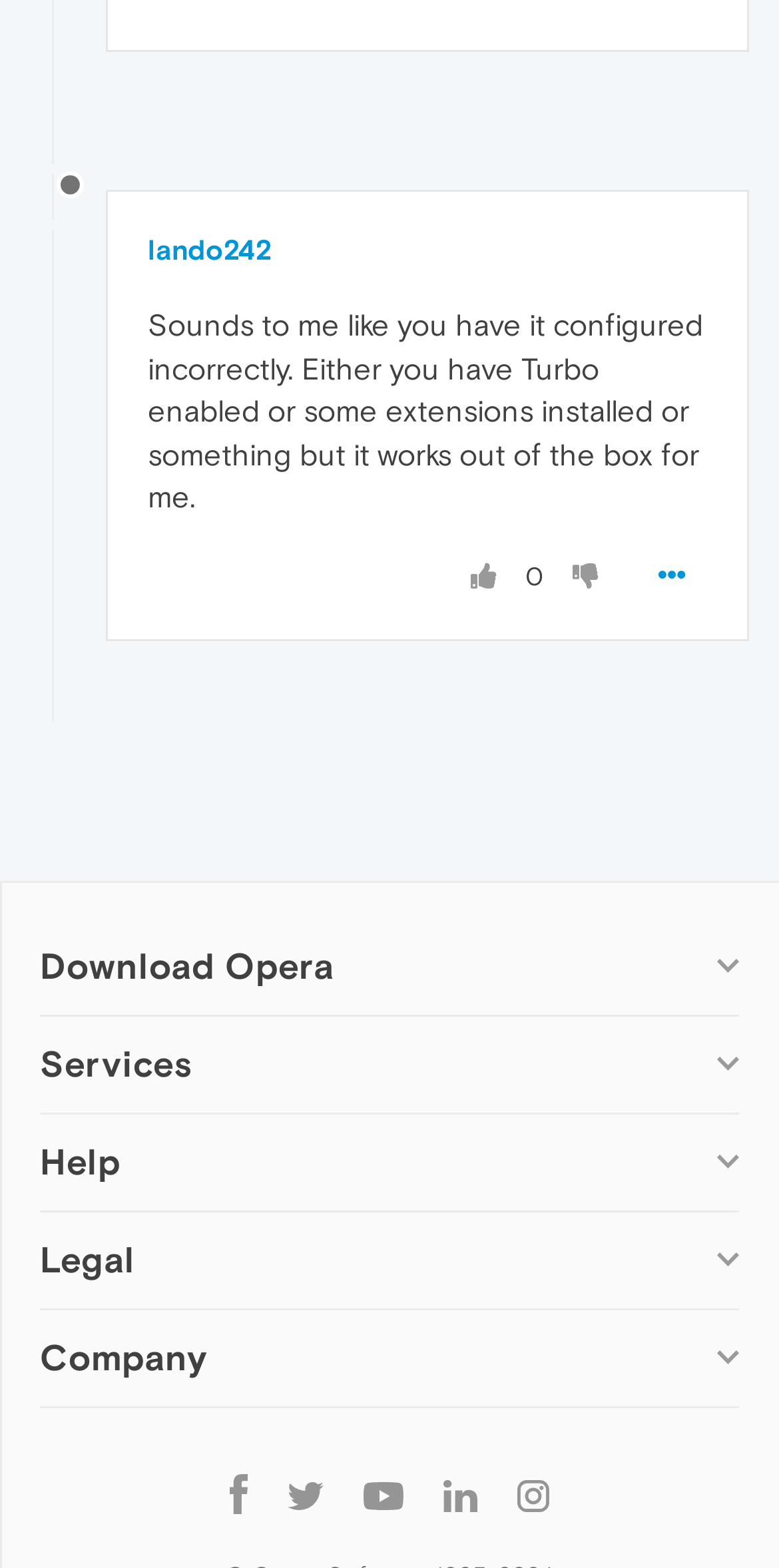Using the elements shown in the image, answer the question comprehensively: How many social media platforms does Opera have a presence on?

I counted the number of links under the 'Follow Opera' heading, which are 'Opera - Facebook', 'Opera - Twitter', 'Opera - YouTube', 'Opera - LinkedIn', and 'Opera - Instagram'. Opera has a presence on 5 social media platforms.